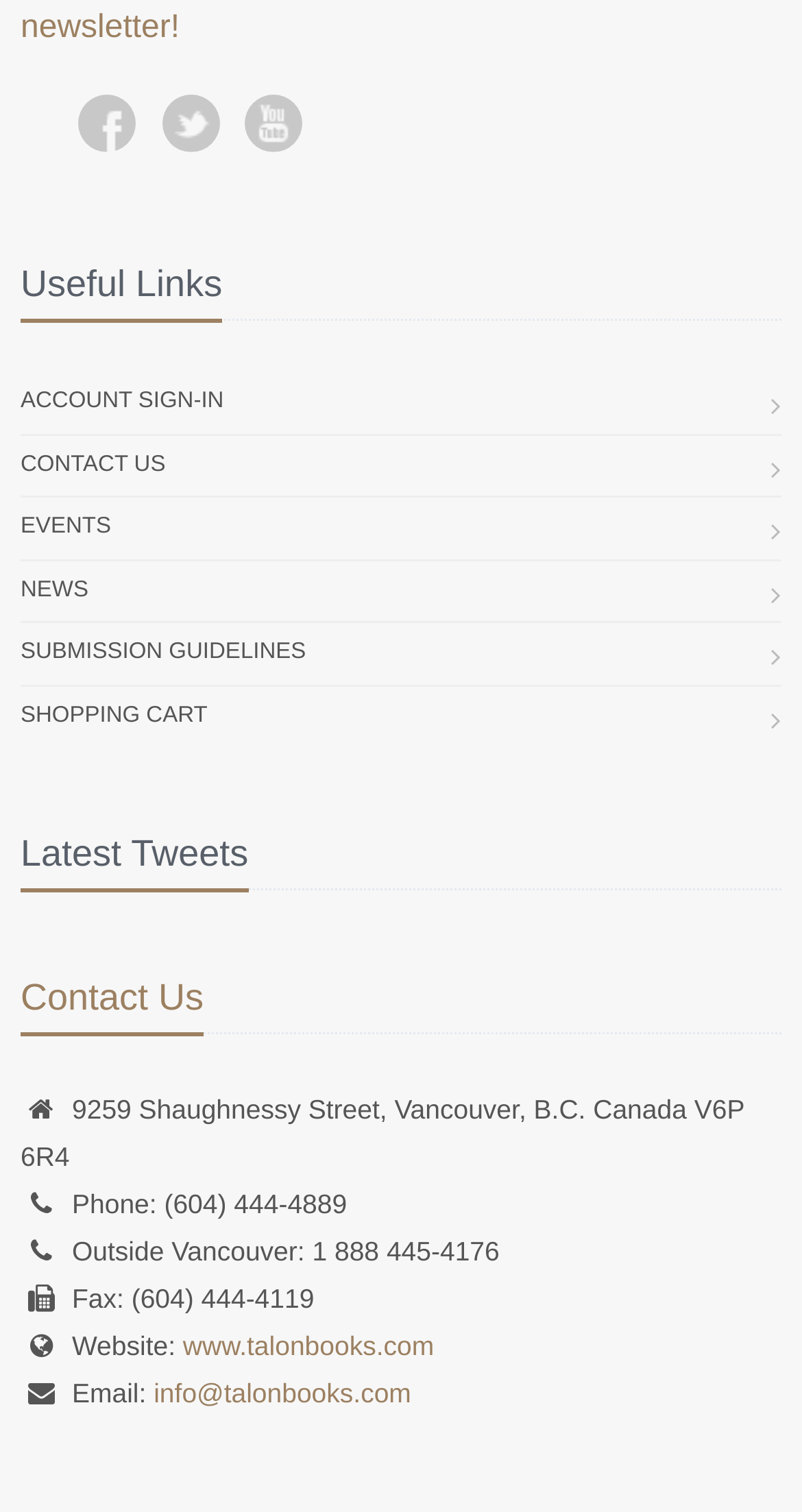How many links are under 'Useful Links'?
Please use the image to provide a one-word or short phrase answer.

6